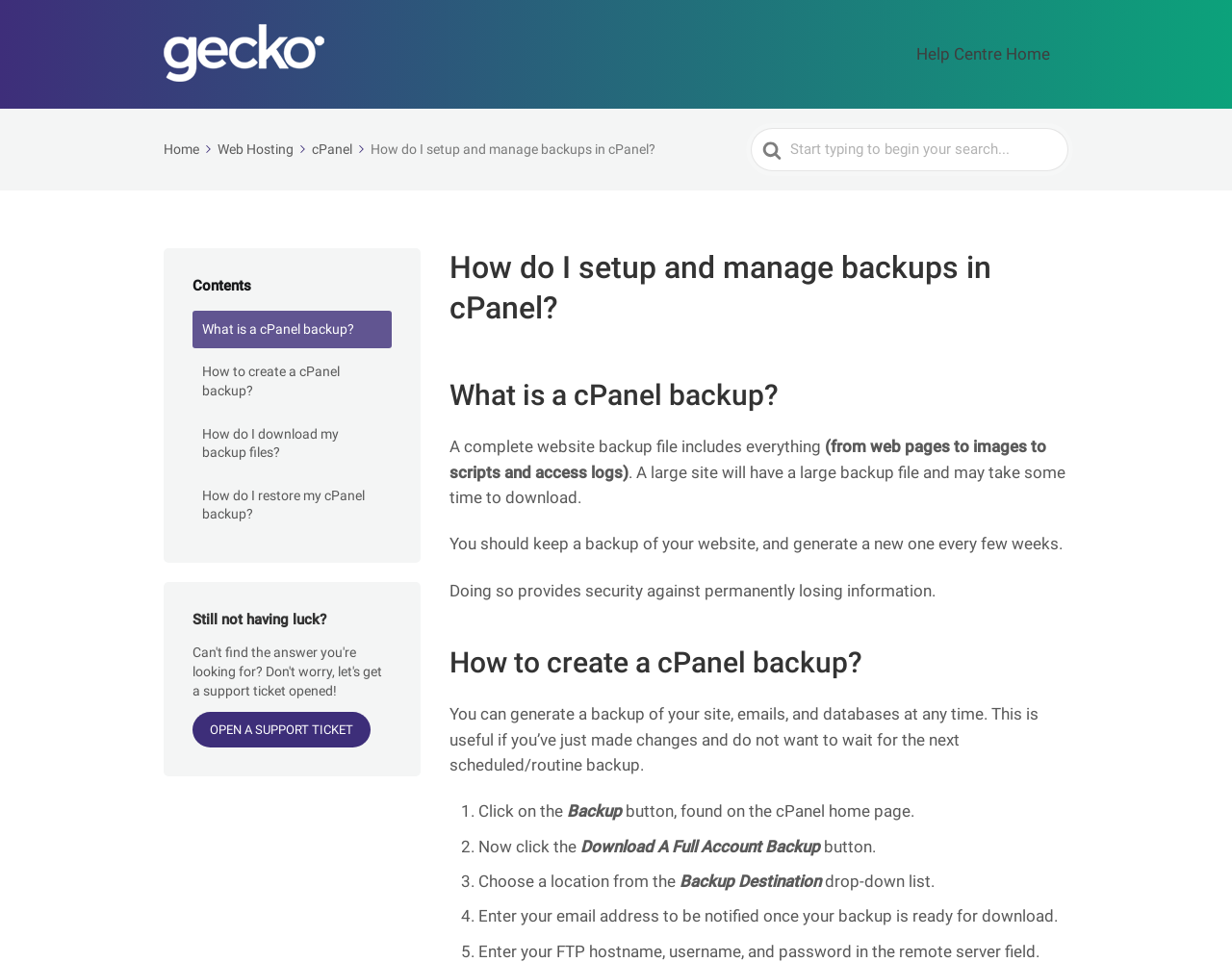Find the bounding box coordinates of the element's region that should be clicked in order to follow the given instruction: "Click on the 'Back to Gecko Host' link". The coordinates should consist of four float numbers between 0 and 1, i.e., [left, top, right, bottom].

[0.133, 0.025, 0.263, 0.088]